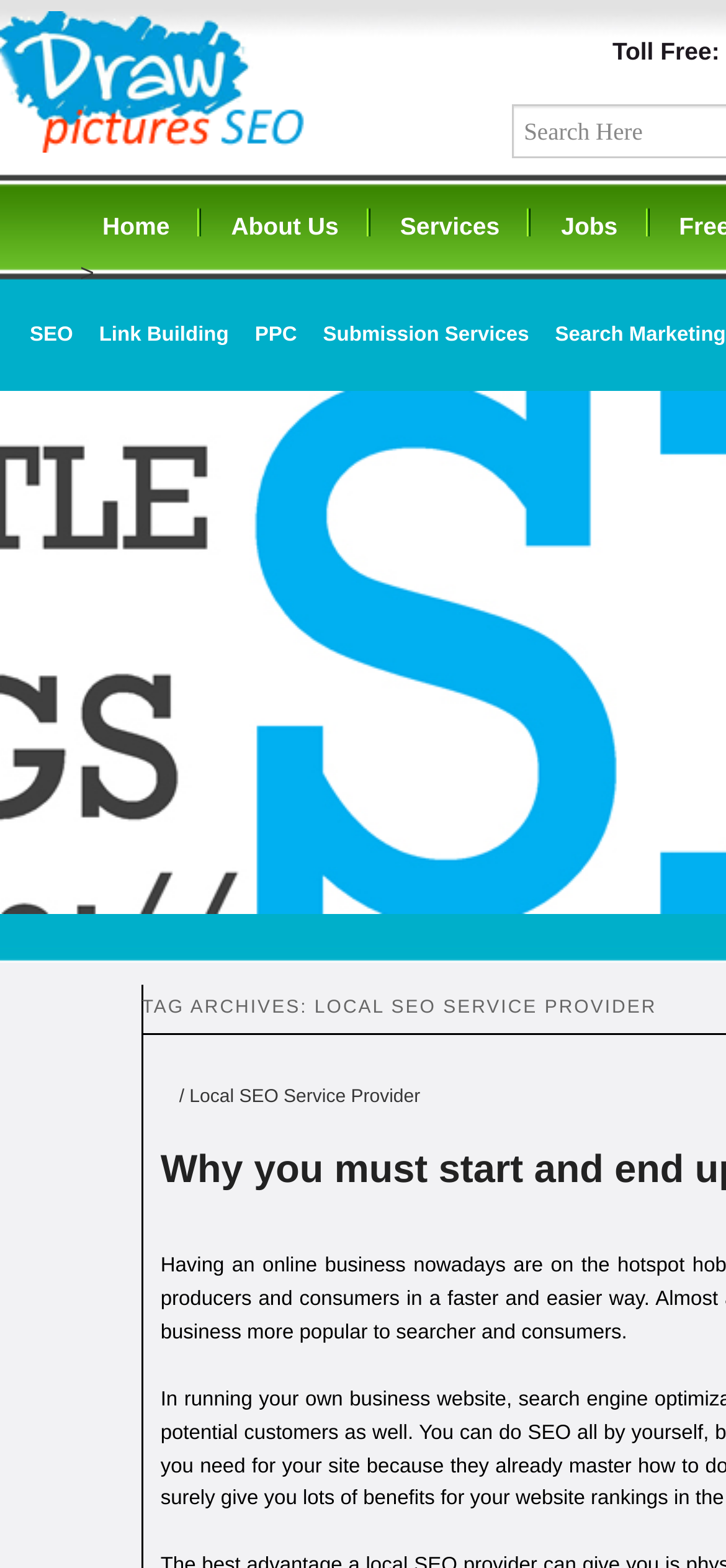Carefully examine the image and provide an in-depth answer to the question: Is there a search function on the webpage?

A search function can be found in the top-right corner of the webpage, where it says 'Search Here' in a static text element.